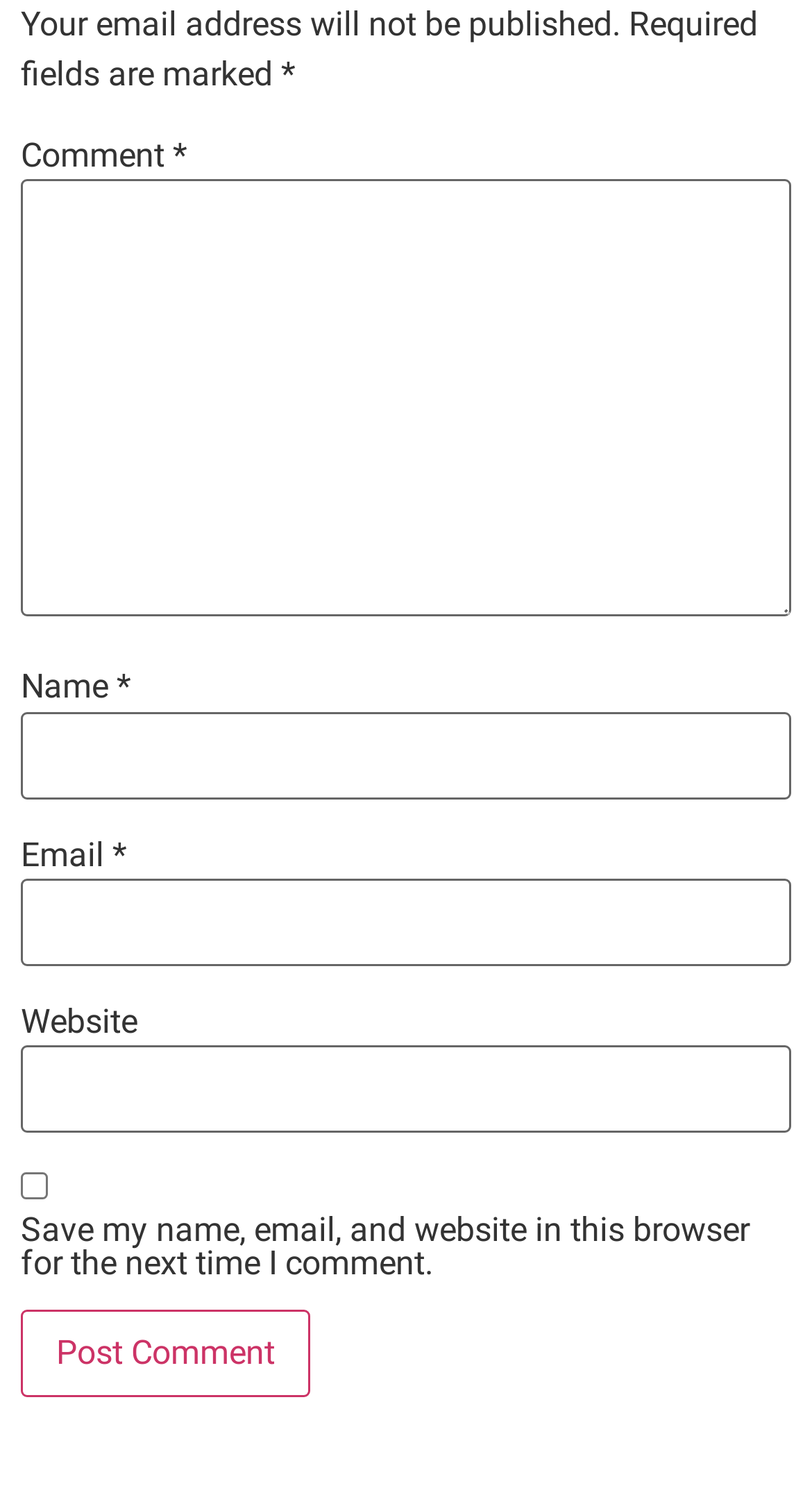Look at the image and give a detailed response to the following question: What is the purpose of the checkbox?

The checkbox is located below the 'Email' textbox and is labeled 'Save my name, email, and website in this browser for the next time I comment.' Its purpose is to allow users to save their comment information for future use.